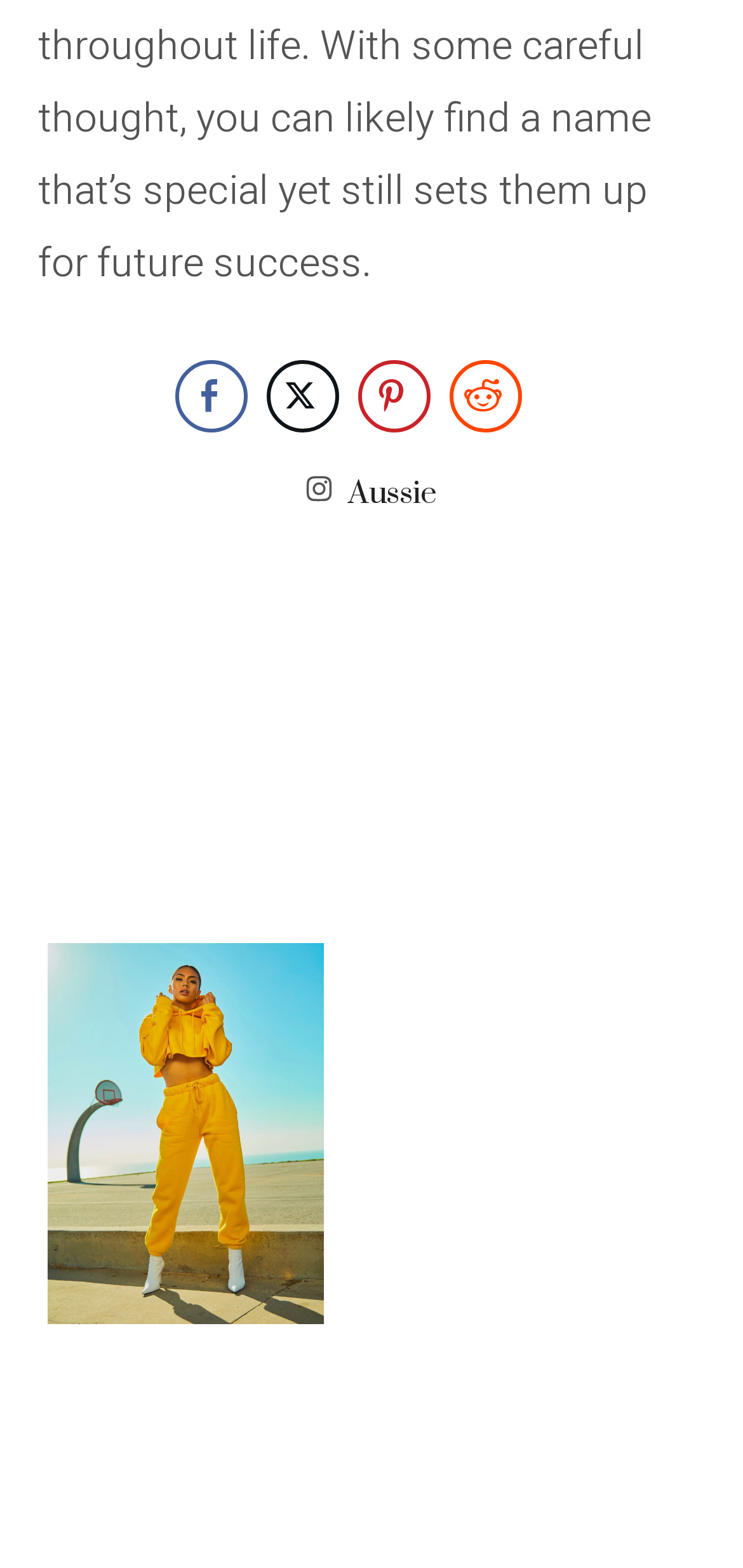Find the bounding box coordinates of the element to click in order to complete this instruction: "Open image". The bounding box coordinates must be four float numbers between 0 and 1, denoted as [left, top, right, bottom].

[0.0, 0.359, 0.5, 0.602]